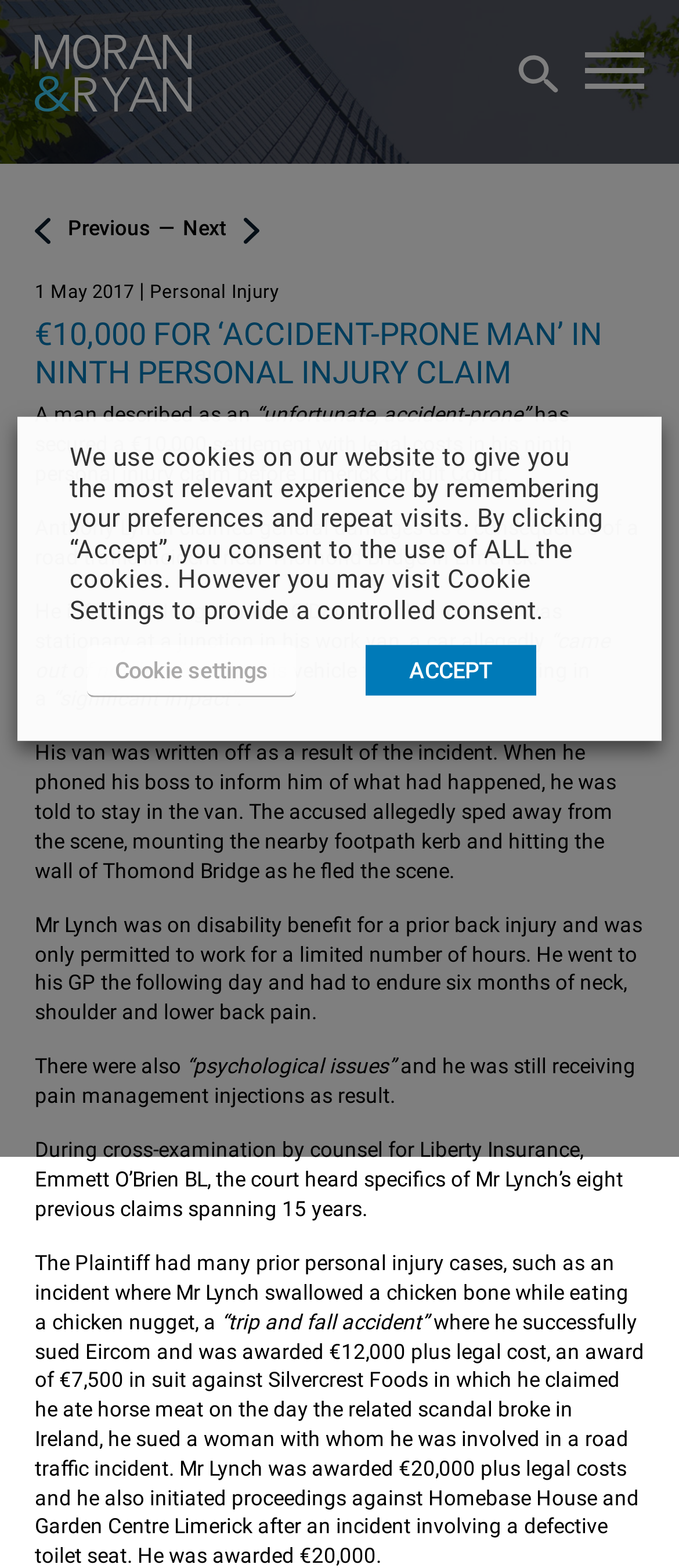Locate the primary heading on the webpage and return its text.

€10,000 FOR ‘ACCIDENT-PRONE MAN’ IN NINTH PERSONAL INJURY CLAIM